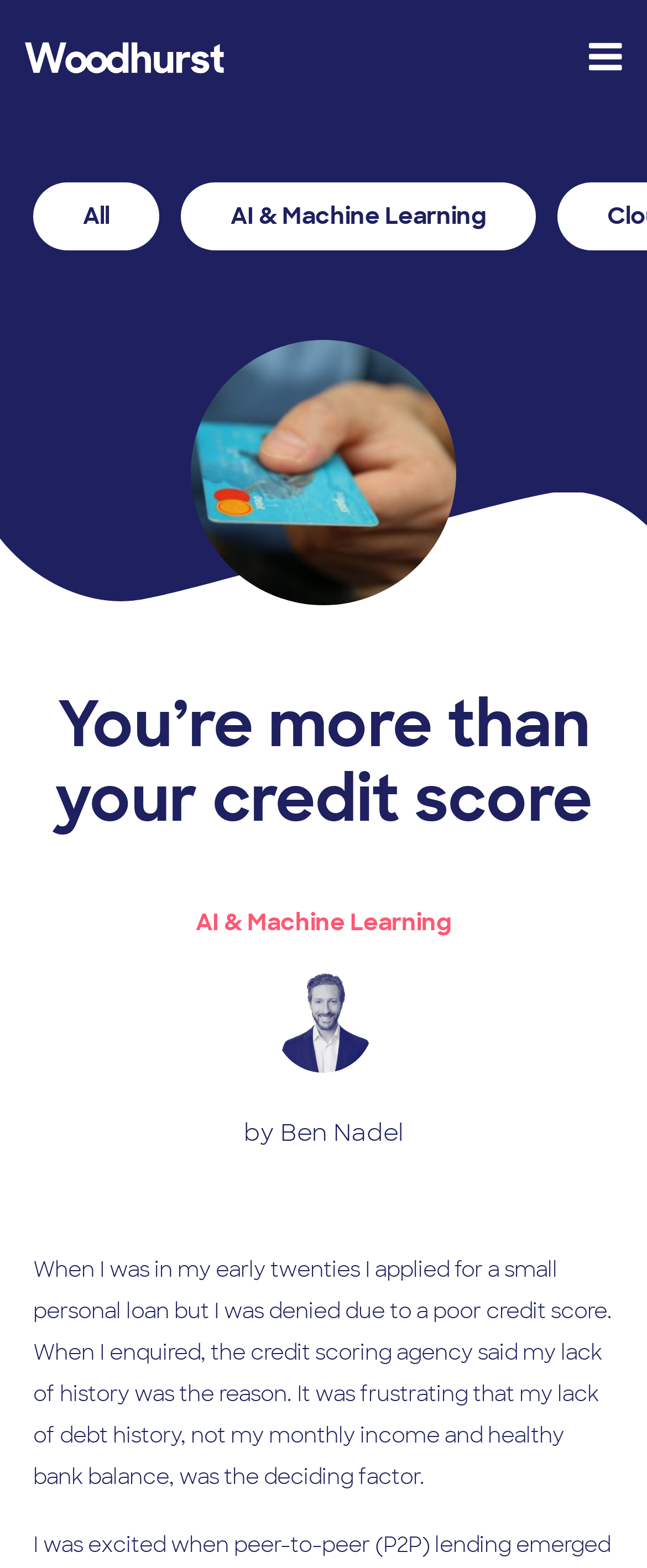Identify the bounding box coordinates of the clickable region necessary to fulfill the following instruction: "go to About page". The bounding box coordinates should be four float numbers between 0 and 1, i.e., [left, top, right, bottom].

[0.179, 0.074, 0.821, 0.141]